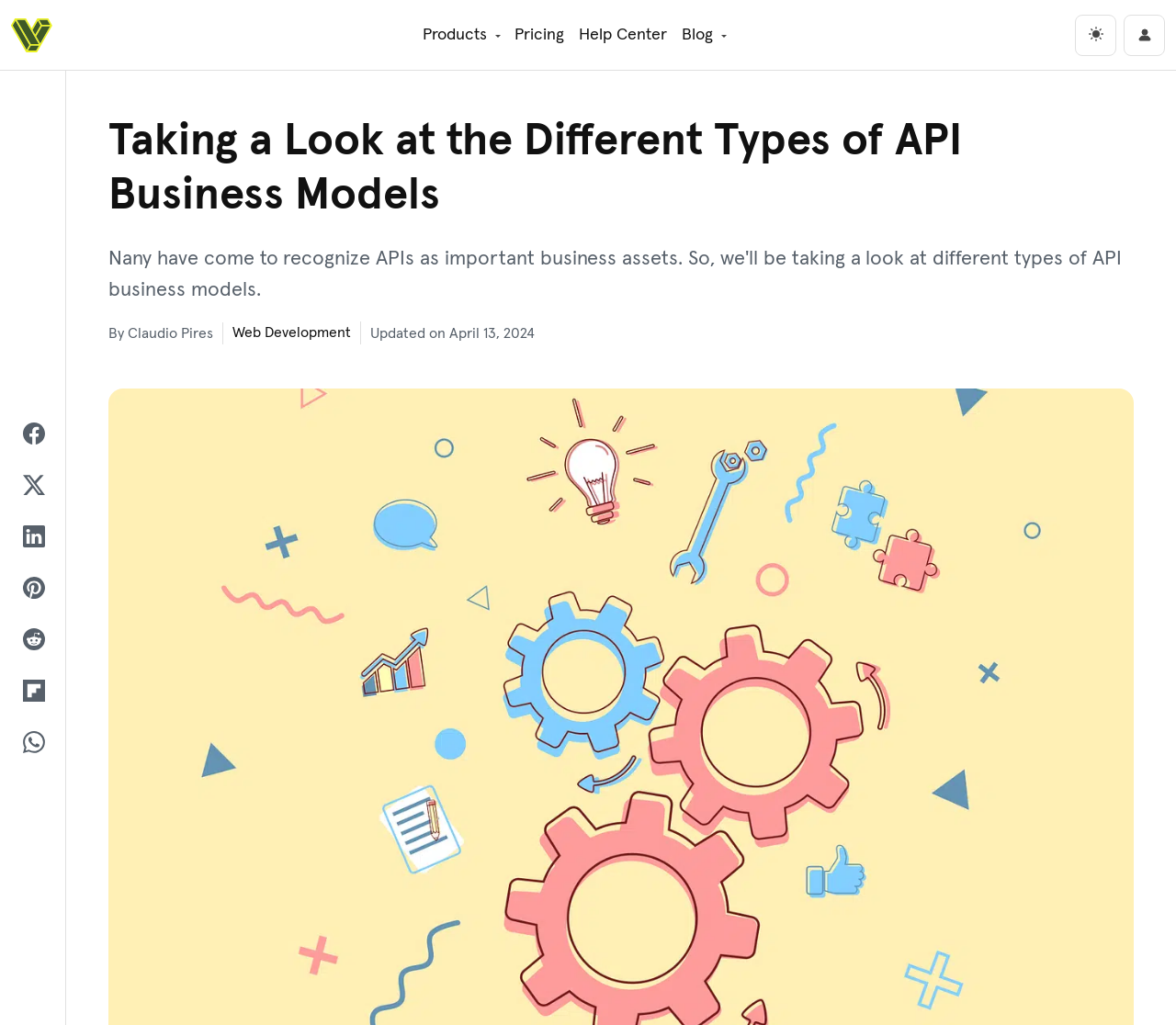What is the category of the article?
Please give a detailed answer to the question using the information shown in the image.

I found the category by looking at the link element that says 'Web Development' located next to the author's name.